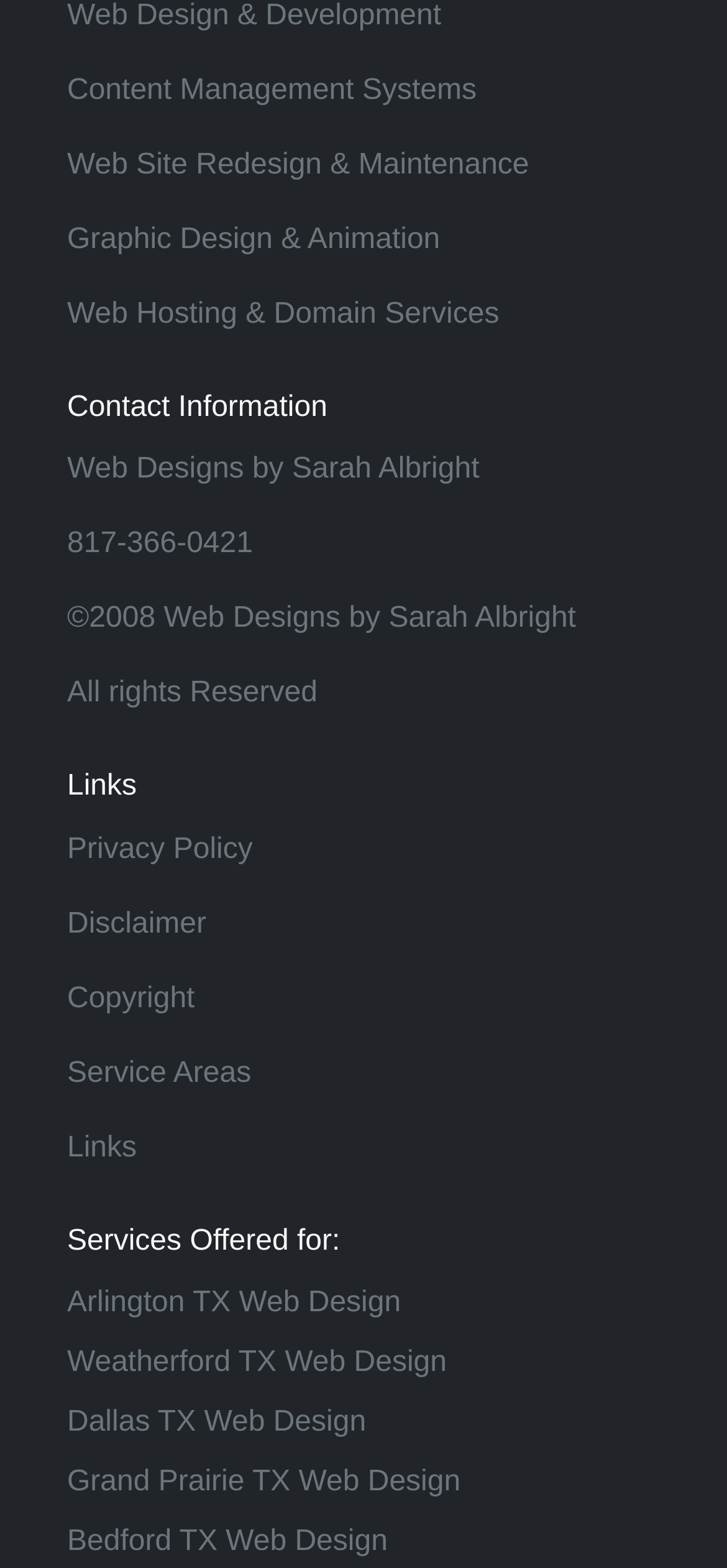What services are offered by Web Designs by Sarah Albright?
Based on the screenshot, answer the question with a single word or phrase.

Web design, graphic design, etc.